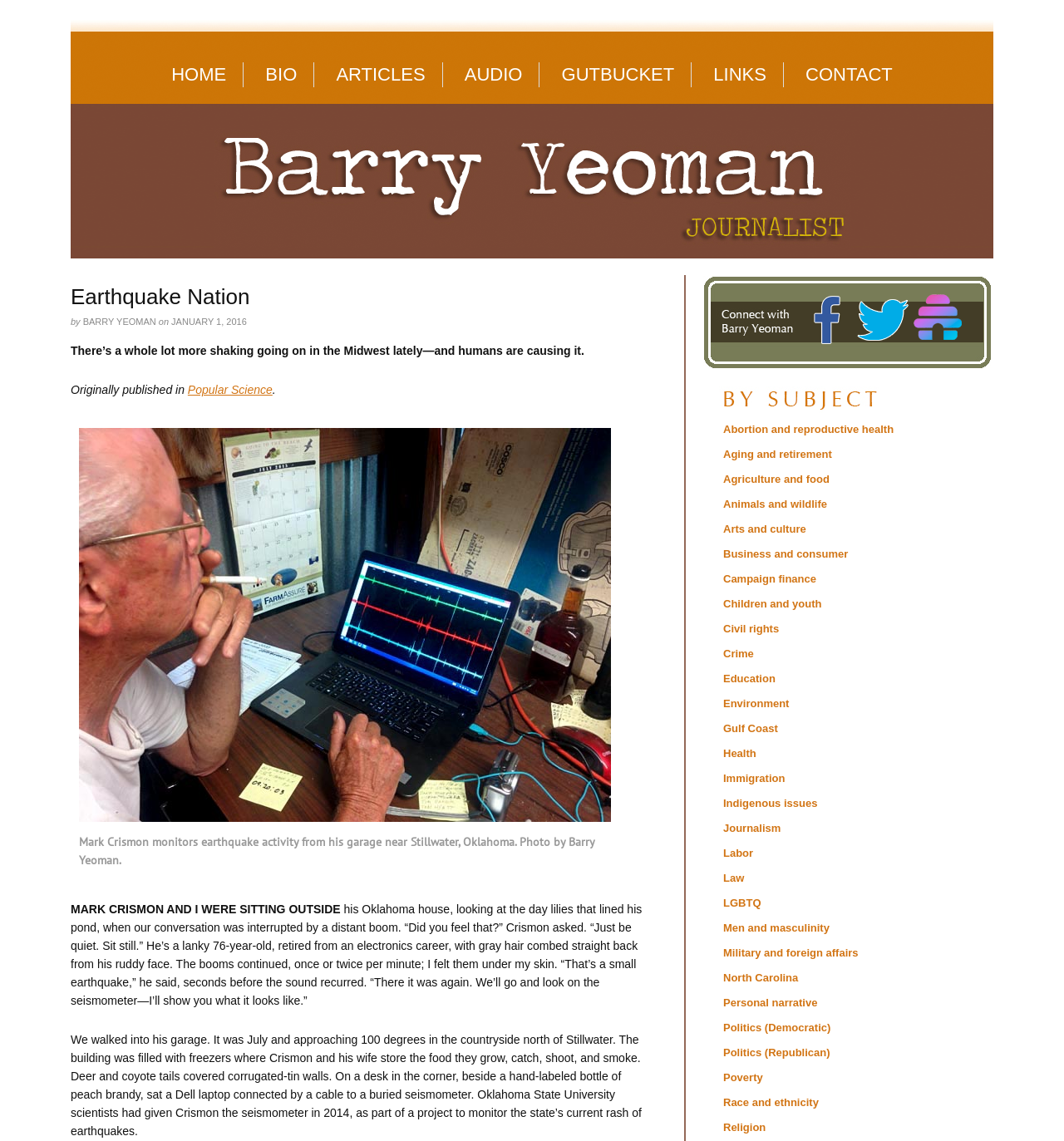Please determine the bounding box coordinates of the element to click on in order to accomplish the following task: "Visit the Popular Science website". Ensure the coordinates are four float numbers ranging from 0 to 1, i.e., [left, top, right, bottom].

[0.176, 0.336, 0.256, 0.348]